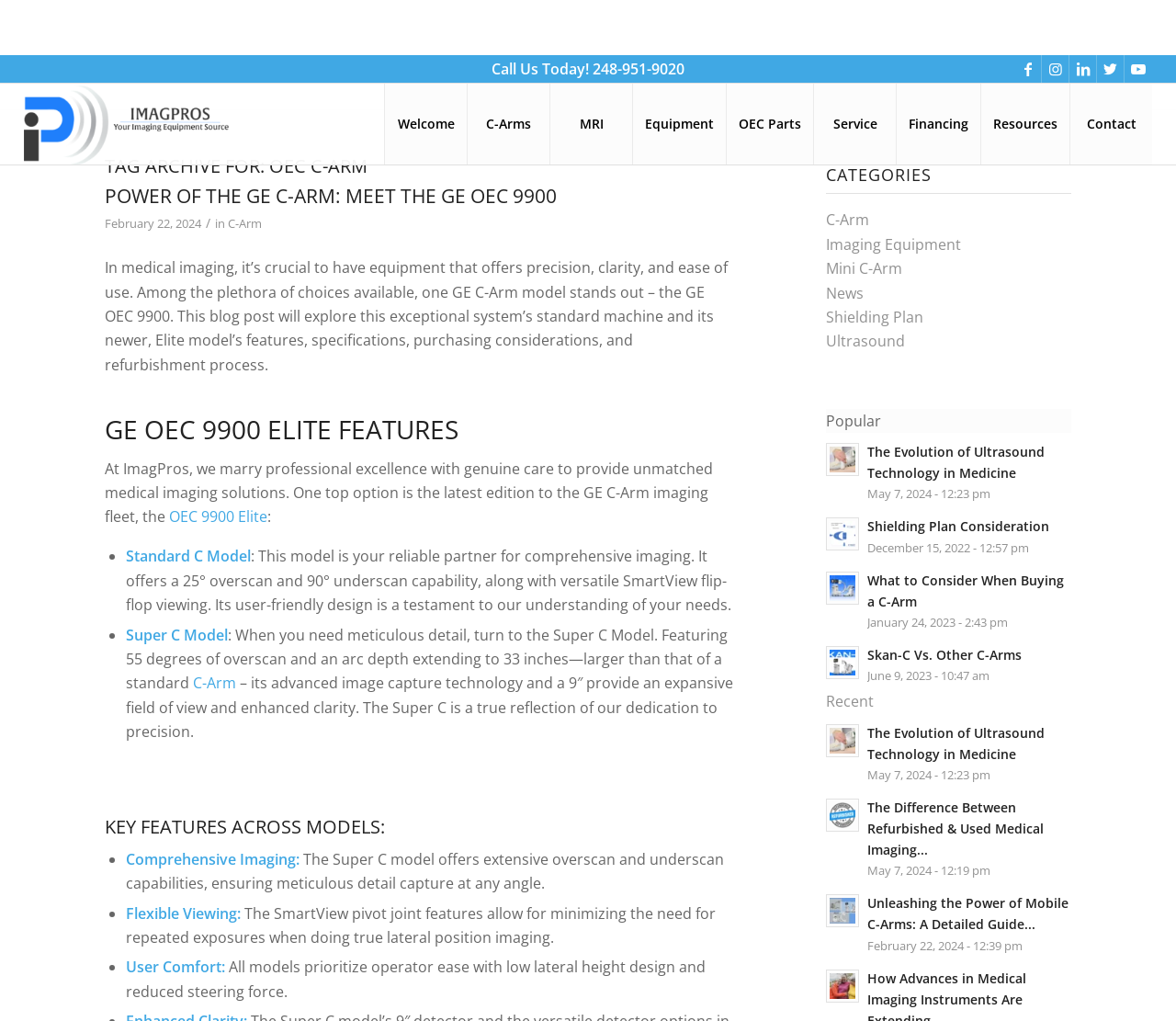How many categories are listed?
Answer with a single word or short phrase according to what you see in the image.

7